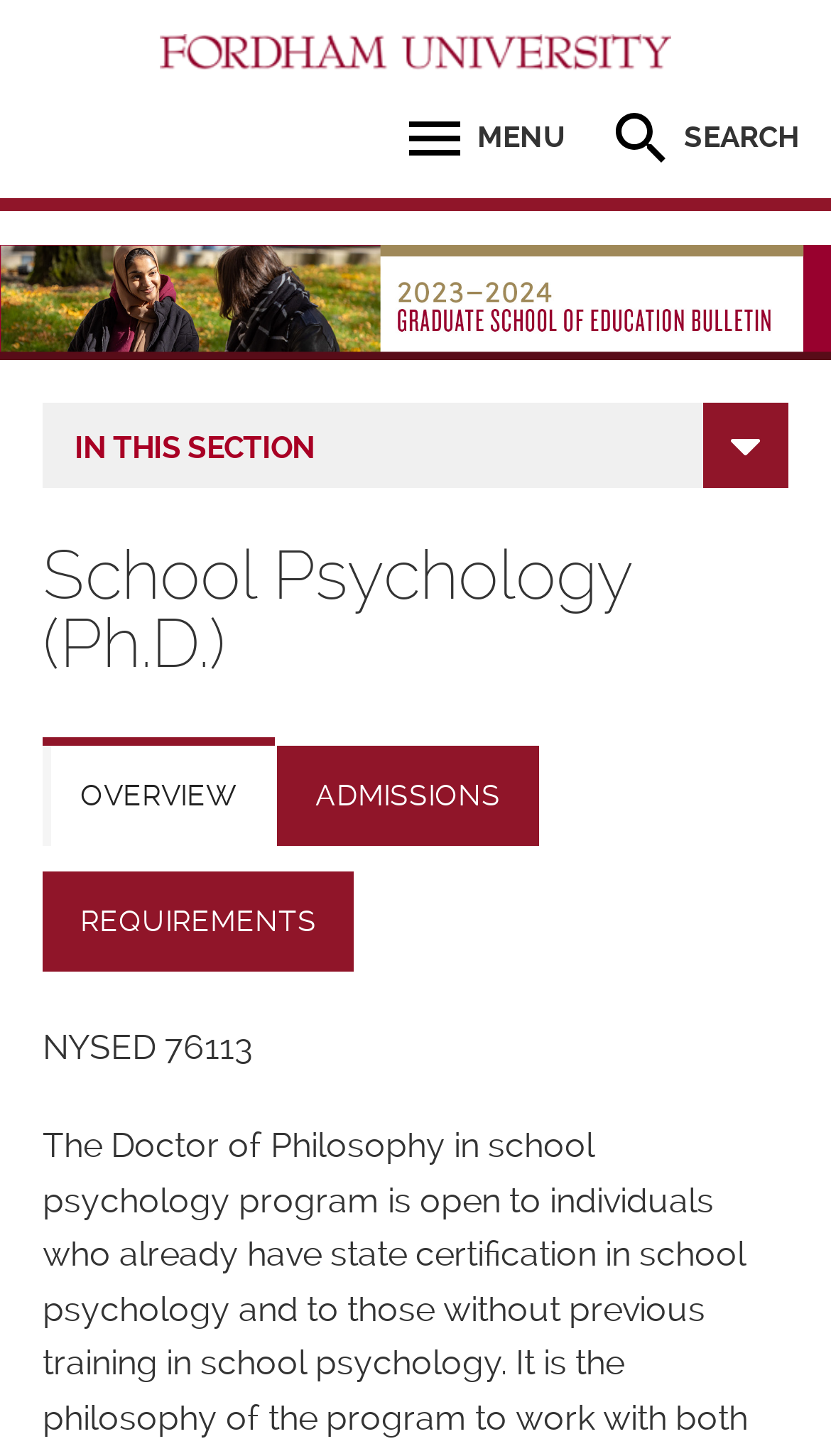What is the name of the university?
Please provide a comprehensive answer based on the information in the image.

The name of the university can be found in the top-left corner of the webpage, where the logo of the university is displayed, and it is also mentioned in the link 'Fordham University'.